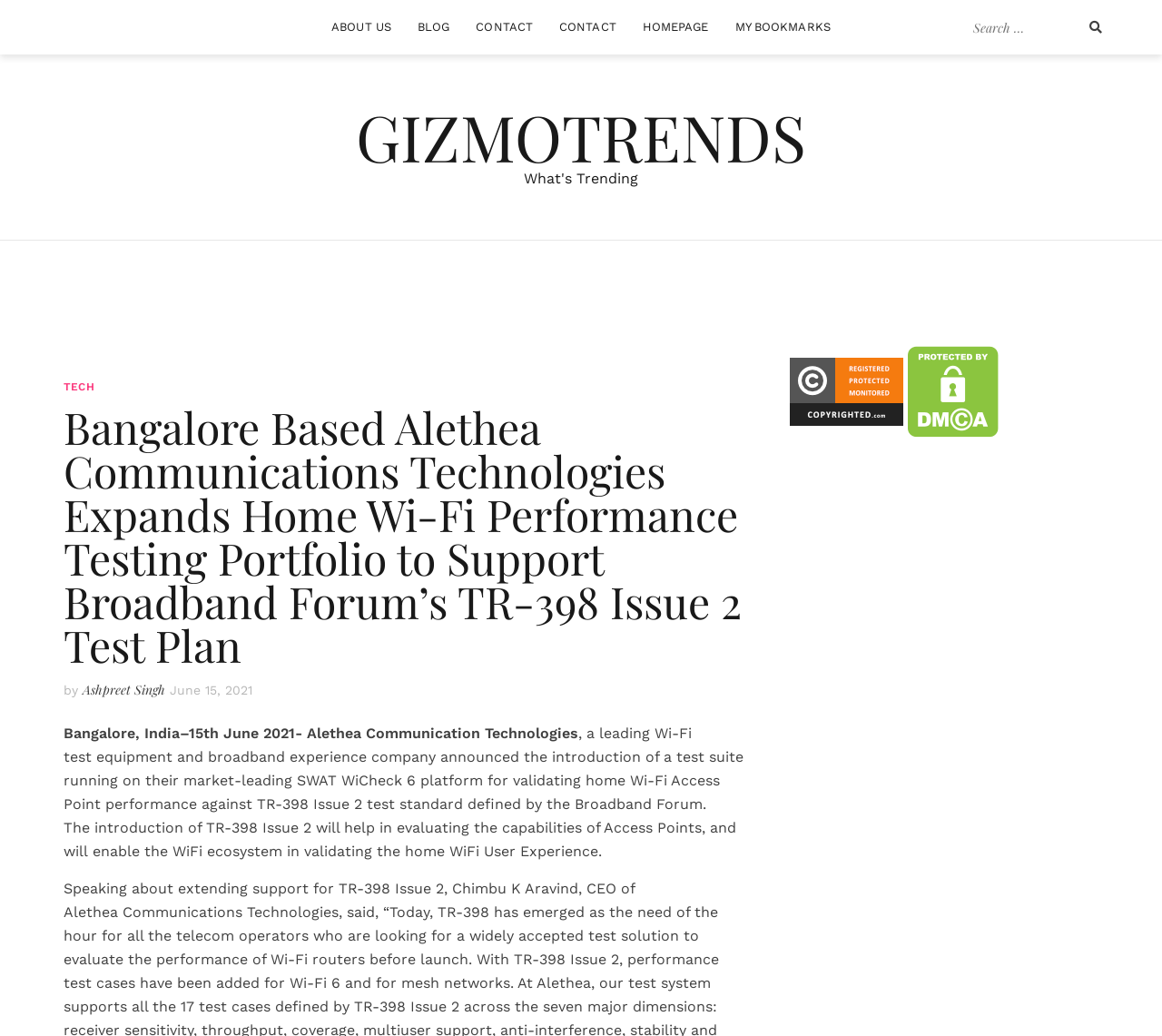Please locate the bounding box coordinates of the region I need to click to follow this instruction: "Read the blog".

[0.35, 0.011, 0.396, 0.042]